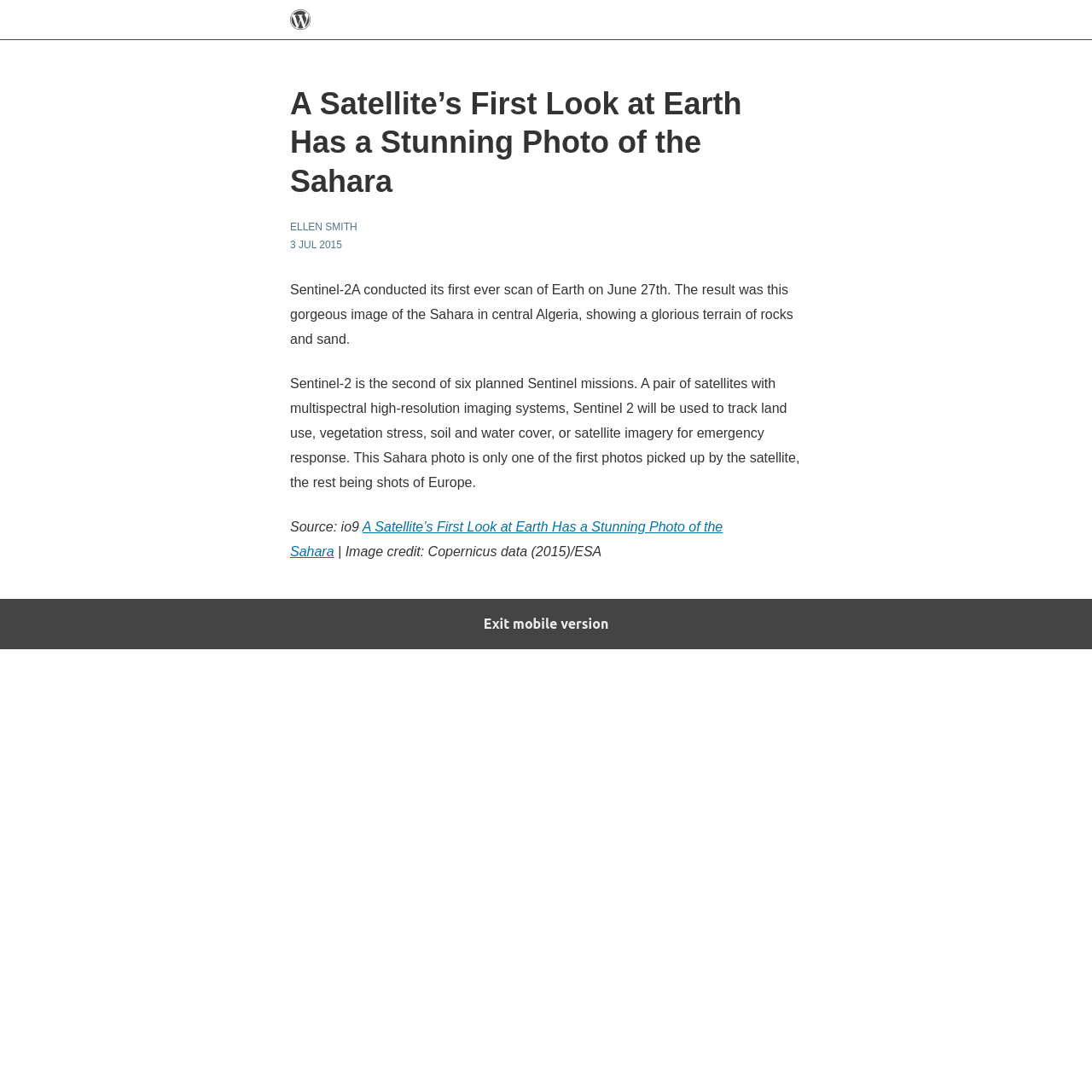What is the name of the satellite?
Based on the image content, provide your answer in one word or a short phrase.

Sentinel-2A